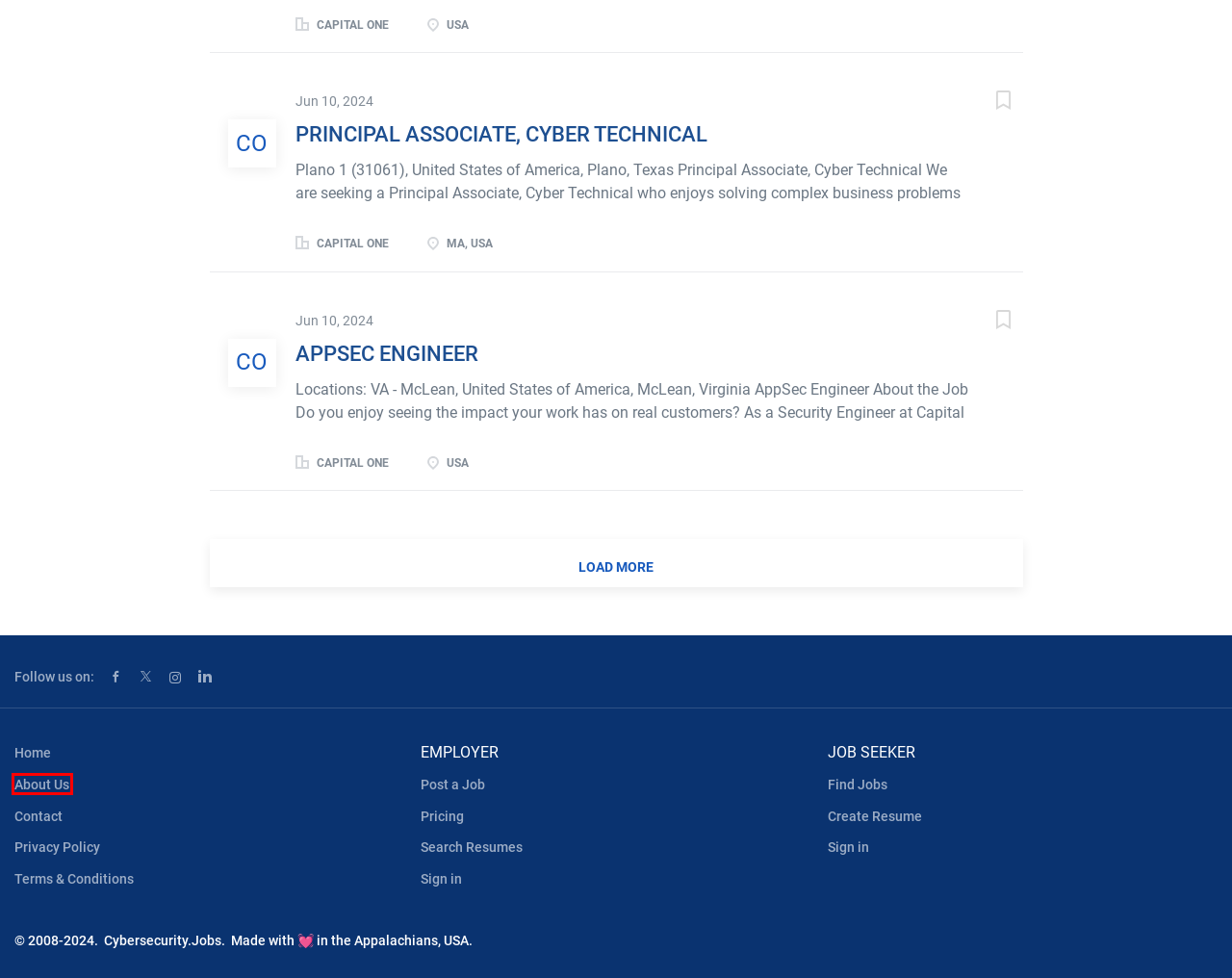Review the screenshot of a webpage that includes a red bounding box. Choose the webpage description that best matches the new webpage displayed after clicking the element within the bounding box. Here are the candidates:
A. About Us | Cyber Security Jobs
B. Pricing | Cyber Security Jobs
C. Jobs | Cyber Security Jobs
D. PRINCIPAL ASSOCIATE, CYBER TECHNICAL | Cyber Security Jobs
E. Contact Us | Cyber Security Jobs
F. APPSEC ENGINEER | Cyber Security Jobs
G. Resumes | Cyber Security Jobs
H. Terms & Conditions | Cyber Security Jobs

A